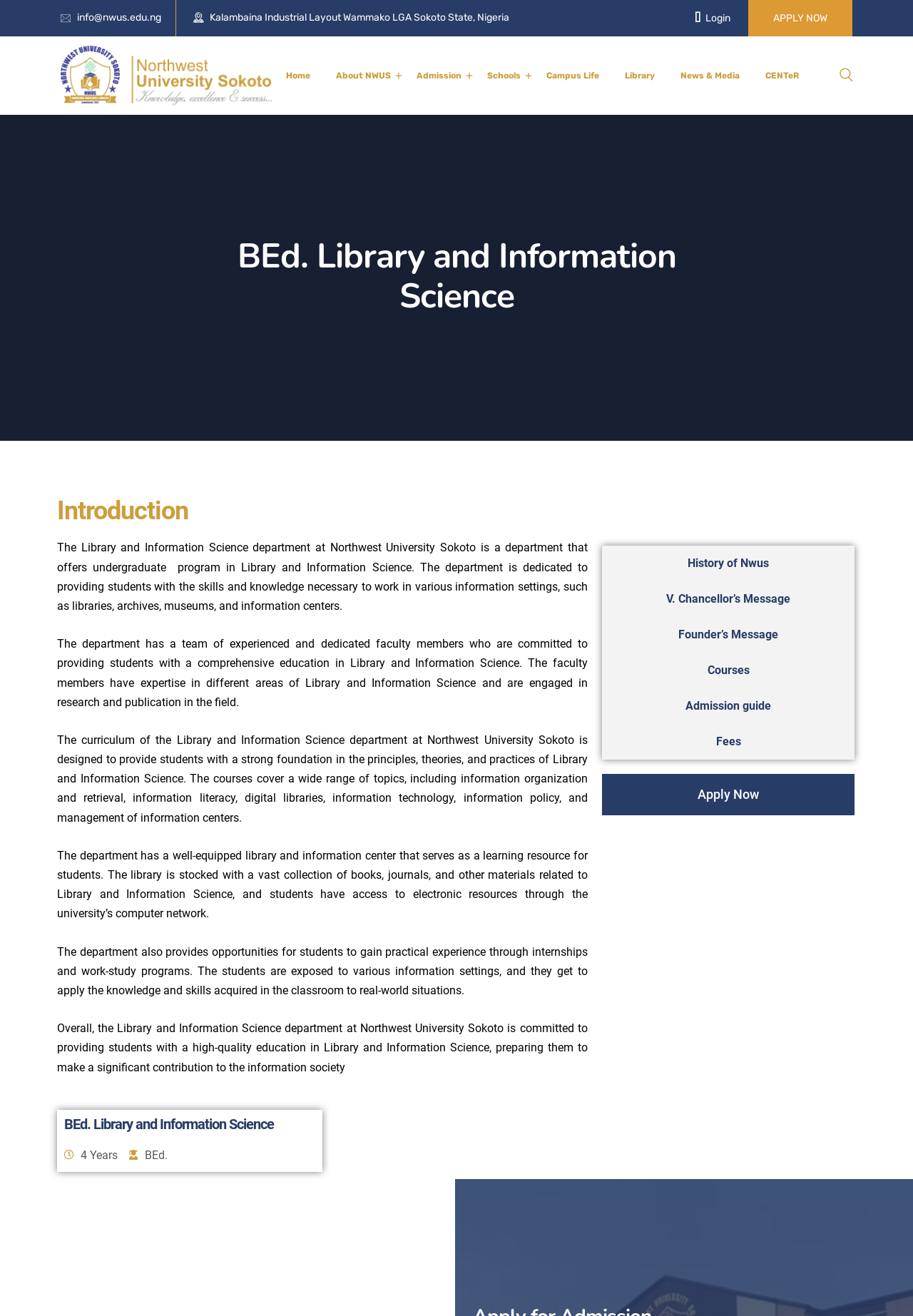Summarize the webpage comprehensively, mentioning all visible components.

The webpage is about the BEd. Library and Information Science program at Northwest University Sokoto. At the top left corner, there is a logo of NWUS accompanied by a link to the university's homepage. Below the logo, there are several links to different sections of the website, including "Home", "About NWUS", "Admission", "Schools", "Campus Life", "Library", "News & Media", and "CENTeR".

On the right side of the top section, there are three links: "info@nwus.edu.ng", "Kalambaina Industrial Layout Wammako LGA Sokoto State, Nigeria", and "Login". 

The main content of the webpage is divided into two sections. The first section has a heading "BEd. Library and Information Science" and provides an introduction to the program, describing its objectives, curriculum, and facilities. The introduction is followed by four paragraphs of text that elaborate on the program's details.

The second section has another heading "BEd. Library and Information Science" and provides additional information about the program, including its duration, which is four years. Below this section, there are several links to related pages, such as "History of Nwus", "V. Chancellor’s Message", "Founder’s Message", "Courses", "Admission guide", and "Fees". 

At the bottom right corner, there is a button "Apply Now". The webpage also has a footer section with a heading, but it does not contain any descriptive text.